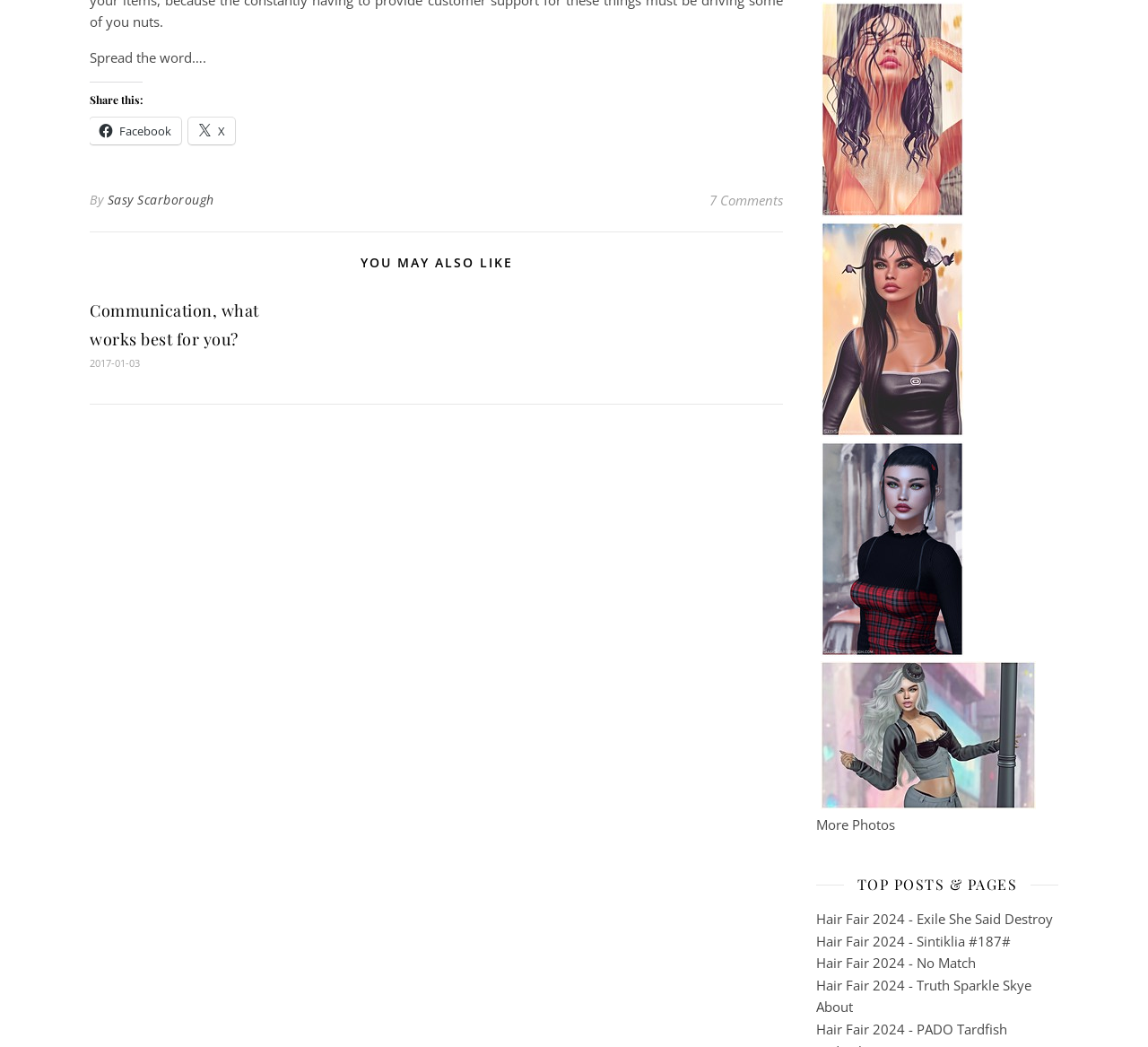Could you highlight the region that needs to be clicked to execute the instruction: "View more photos"?

[0.711, 0.778, 0.78, 0.796]